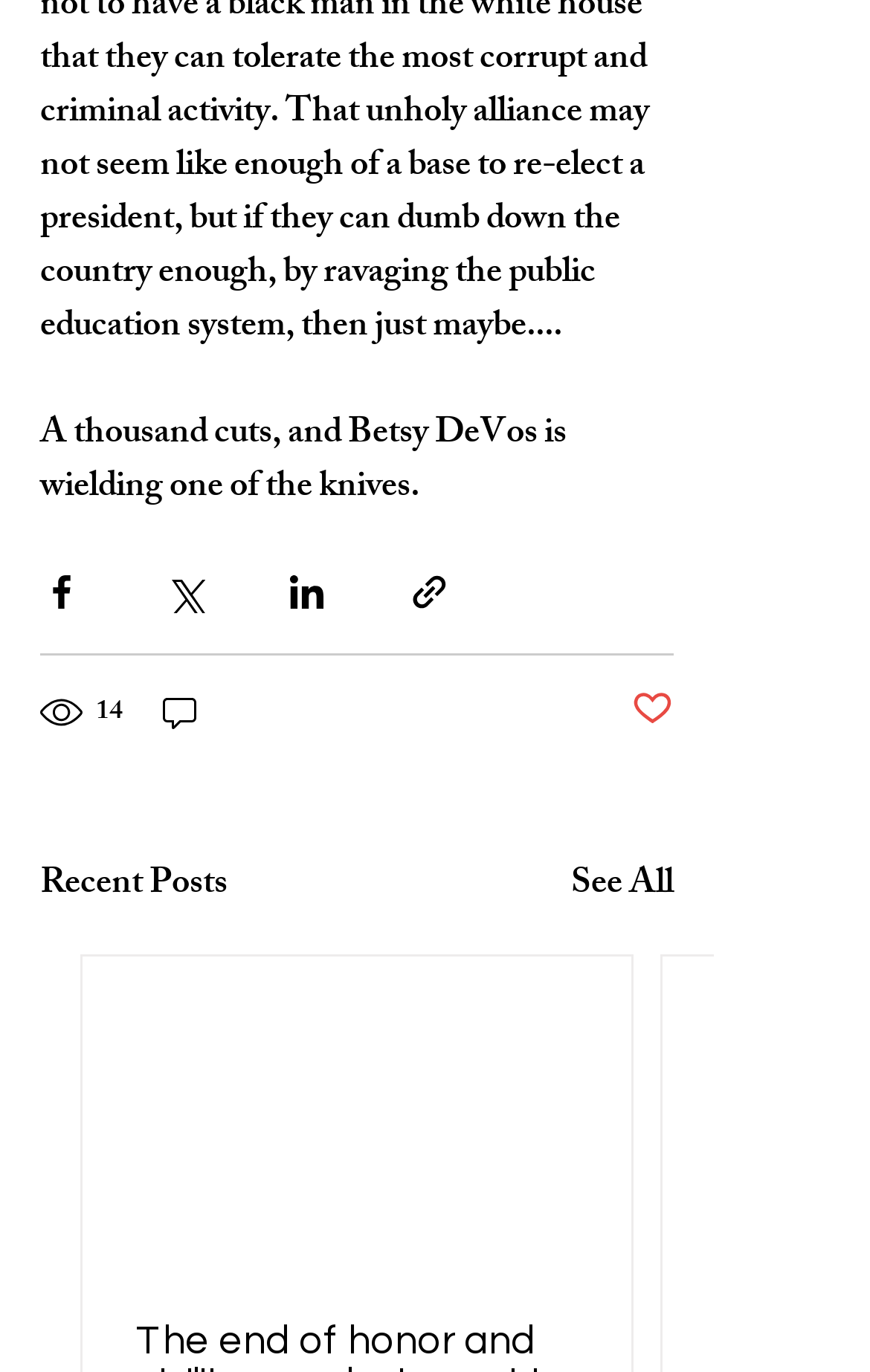Respond with a single word or phrase for the following question: 
What is the purpose of the buttons below the post?

Sharing